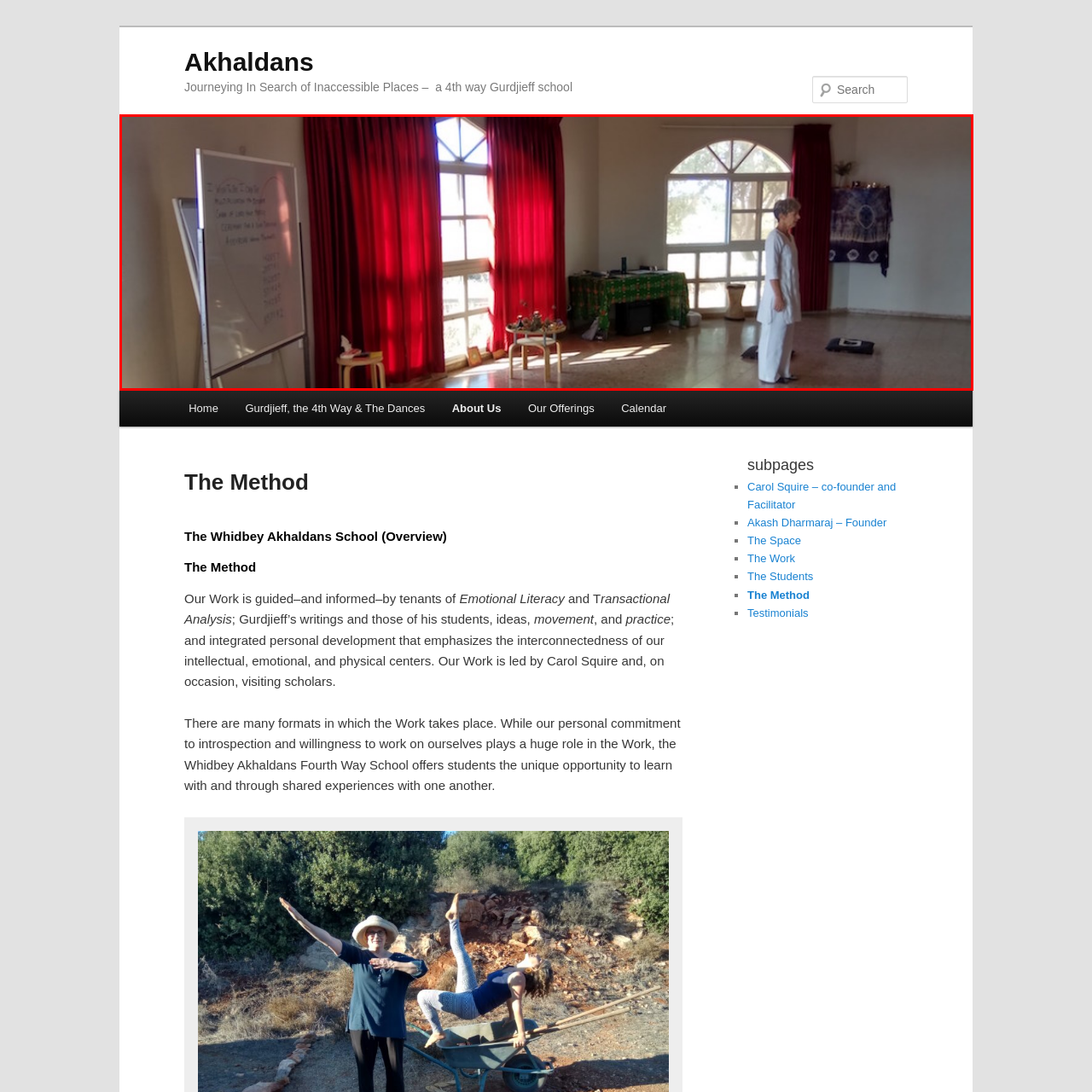What is the purpose of the woman's presence in the room?
Look closely at the part of the image outlined in red and give a one-word or short phrase answer.

Adds a sense of purpose